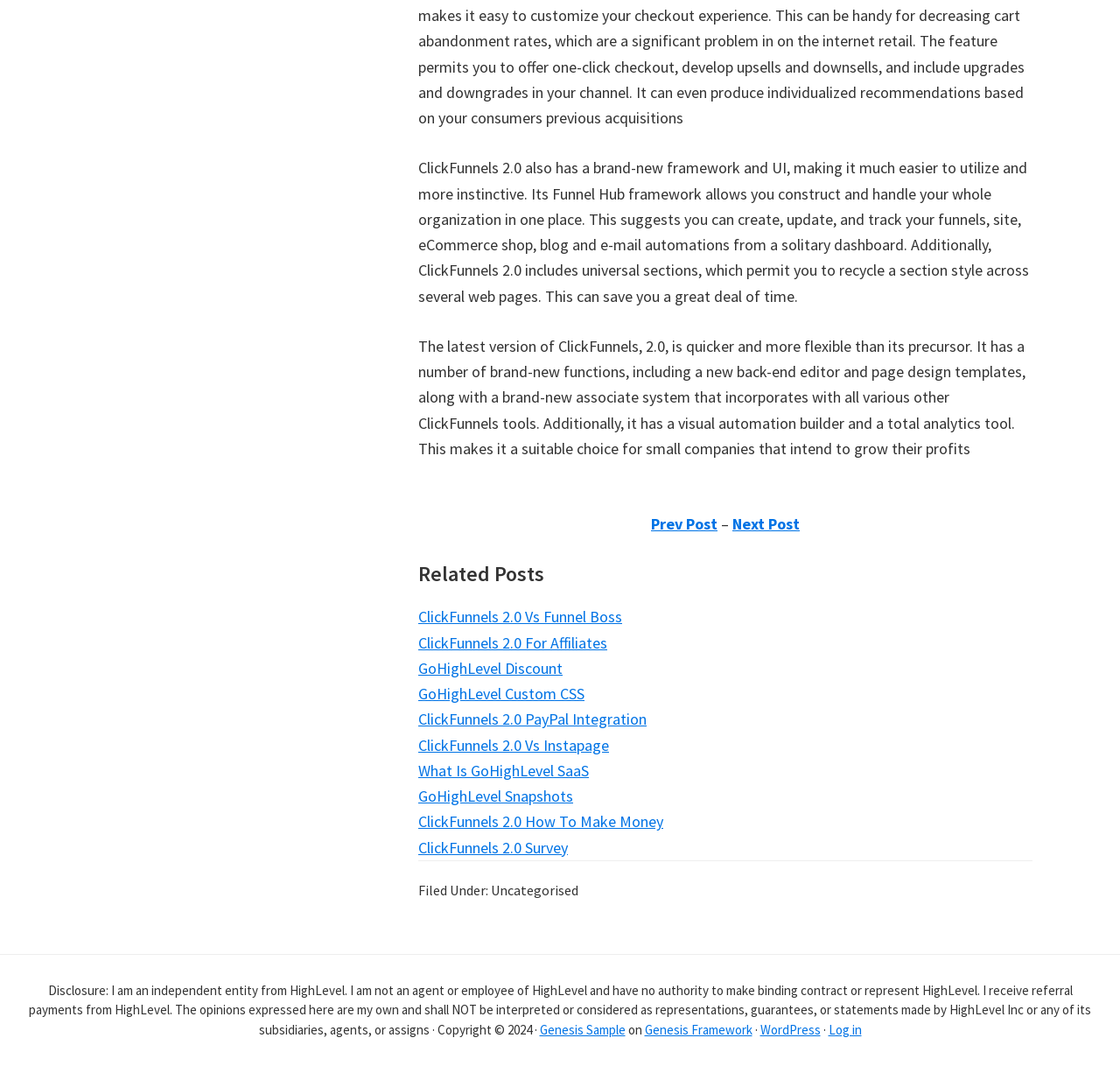Extract the bounding box of the UI element described as: "ClickFunnels 2.0 Survey".

[0.373, 0.785, 0.507, 0.804]